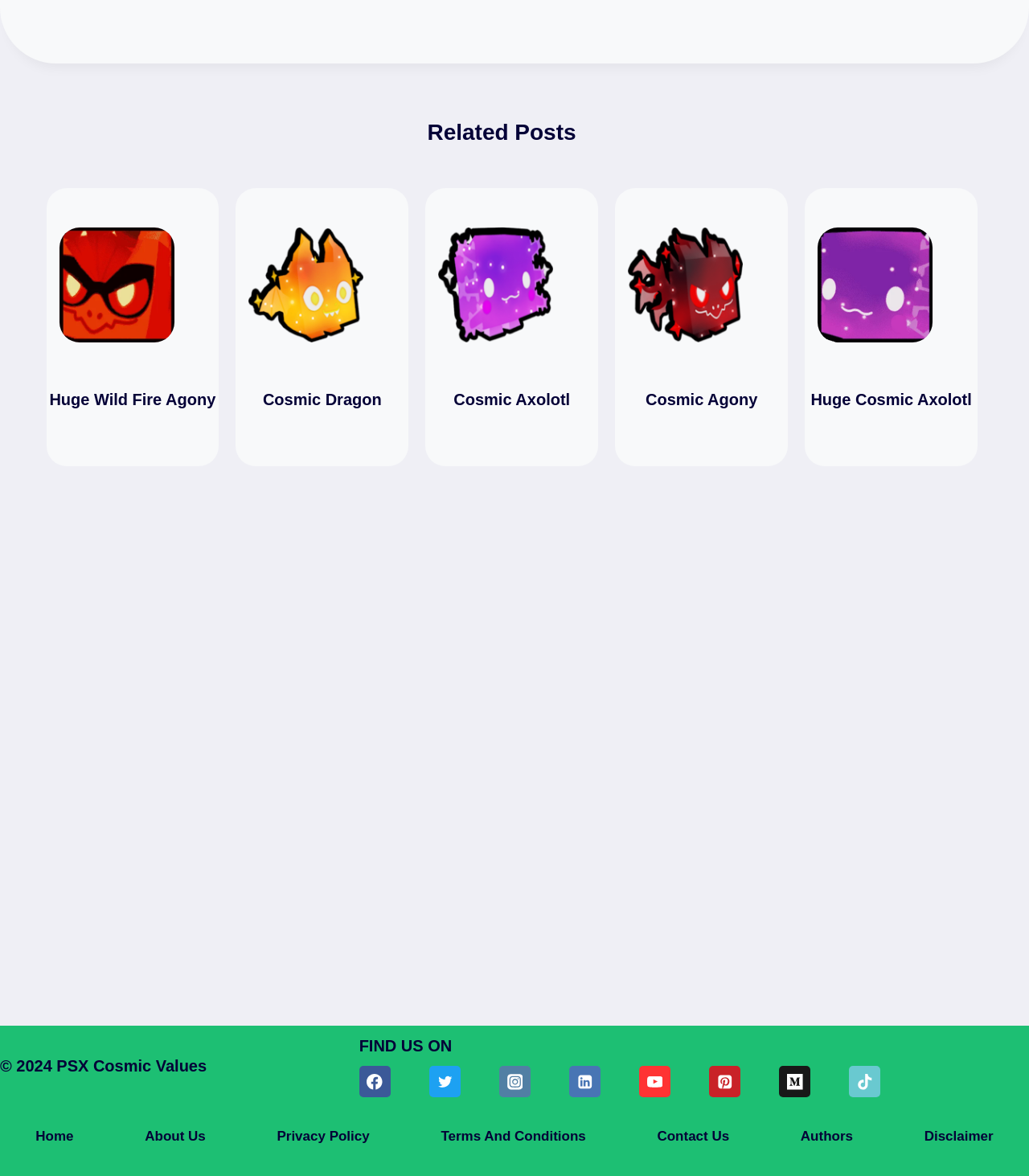What is the purpose of the 'Related Posts' section?
Look at the image and answer with only one word or phrase.

To show related posts